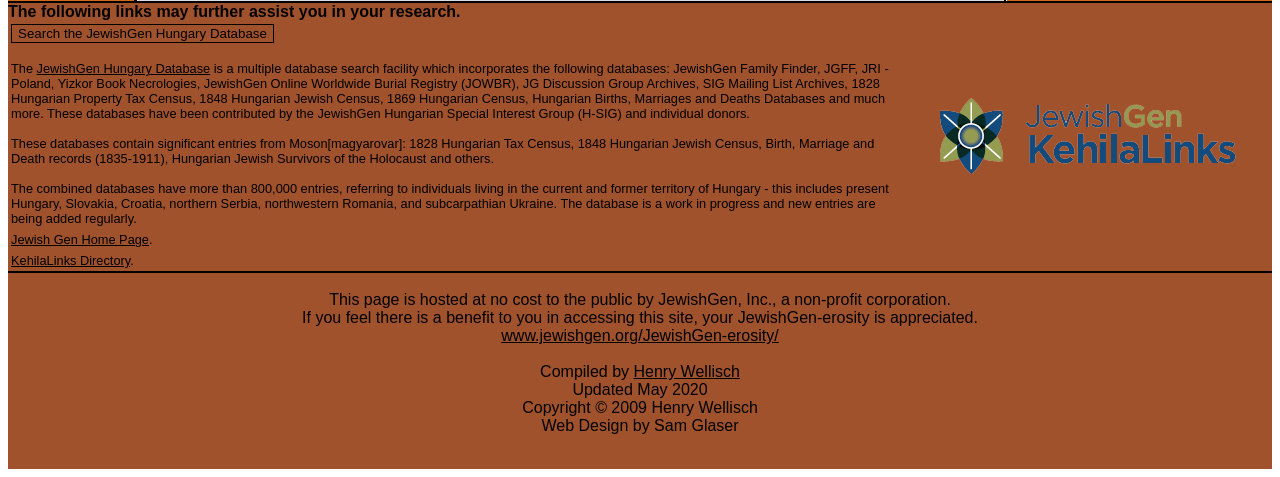Respond to the following question with a brief word or phrase:
How many entries are in the combined databases?

More than 800,000